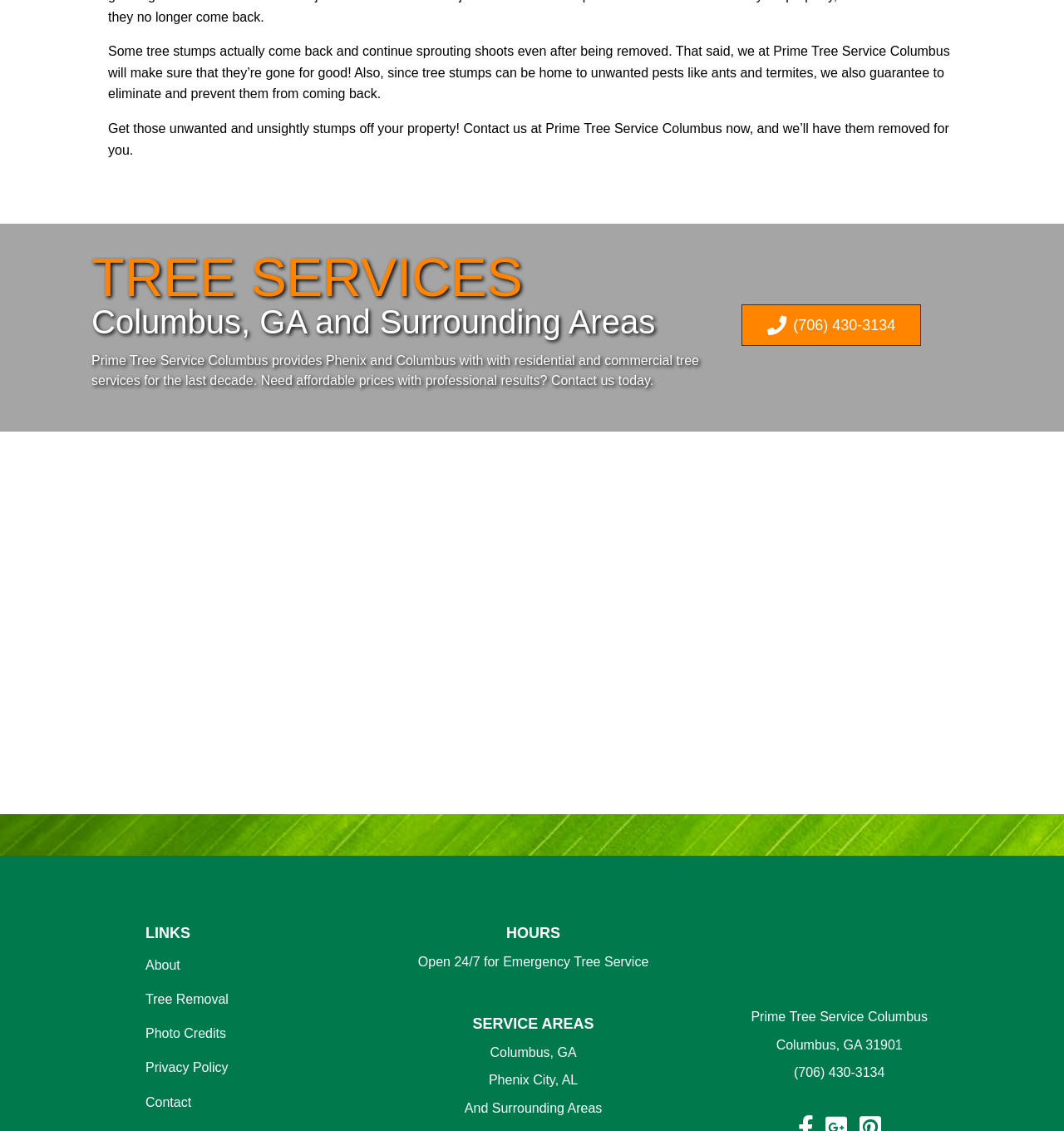Ascertain the bounding box coordinates for the UI element detailed here: "About". The coordinates should be provided as [left, top, right, bottom] with each value being a float between 0 and 1.

[0.125, 0.842, 0.339, 0.865]